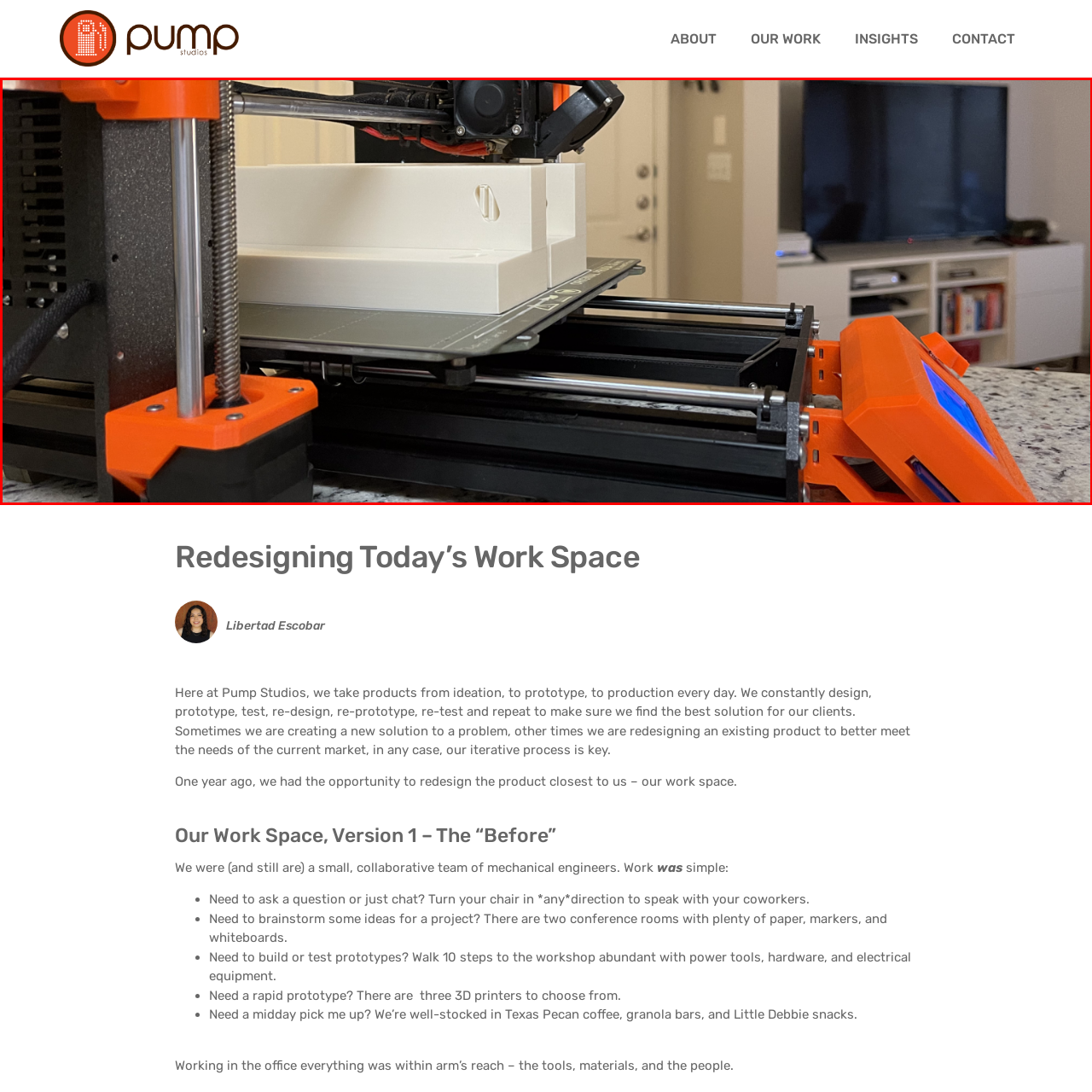What is visible in the background of the image?
Look closely at the area highlighted by the red bounding box and give a detailed response to the question.

According to the caption, in the background of the image, a 'living space is visible, complete with a television and a stylish media unit', suggesting that the background of the image features a living space with a TV and media unit.